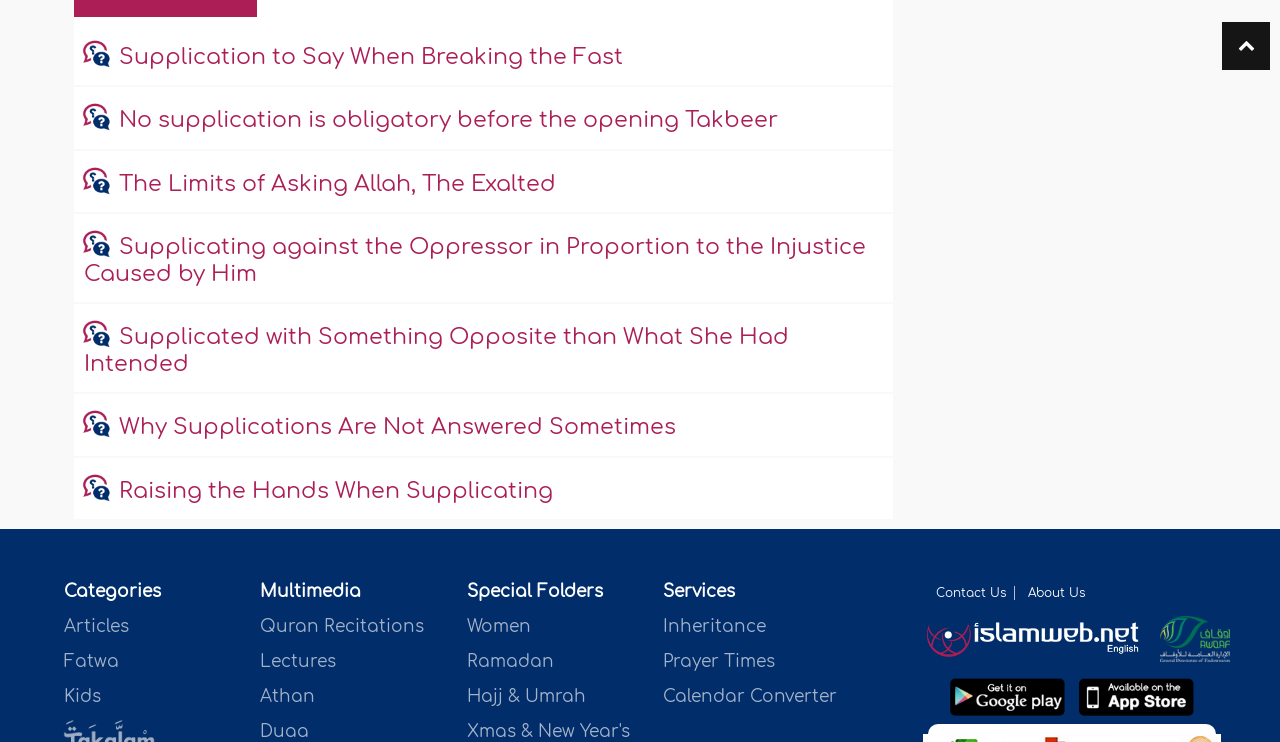Find and indicate the bounding box coordinates of the region you should select to follow the given instruction: "Listen to Quran Recitations".

[0.203, 0.832, 0.331, 0.857]